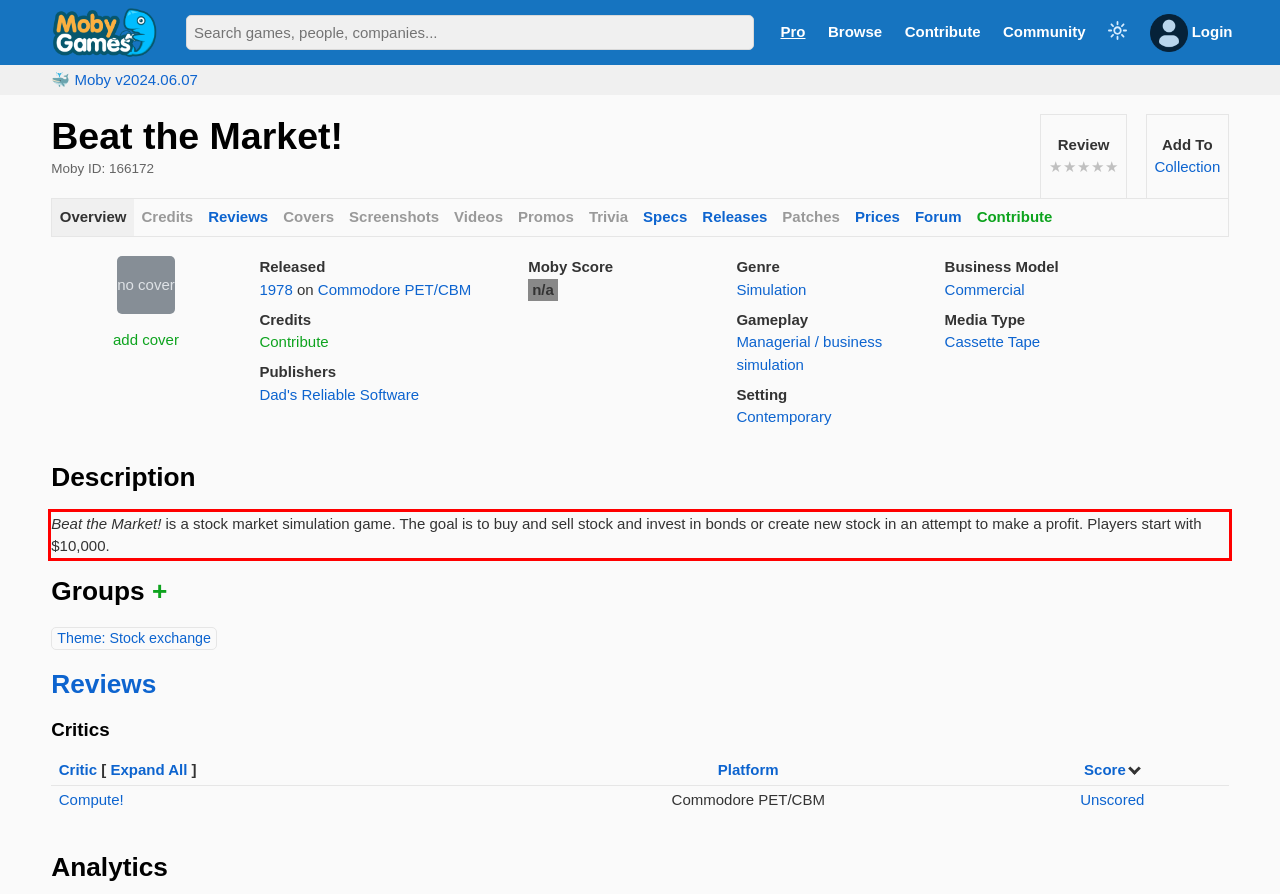Please look at the webpage screenshot and extract the text enclosed by the red bounding box.

Beat the Market! is a stock market simulation game. The goal is to buy and sell stock and invest in bonds or create new stock in an attempt to make a profit. Players start with $10,000.